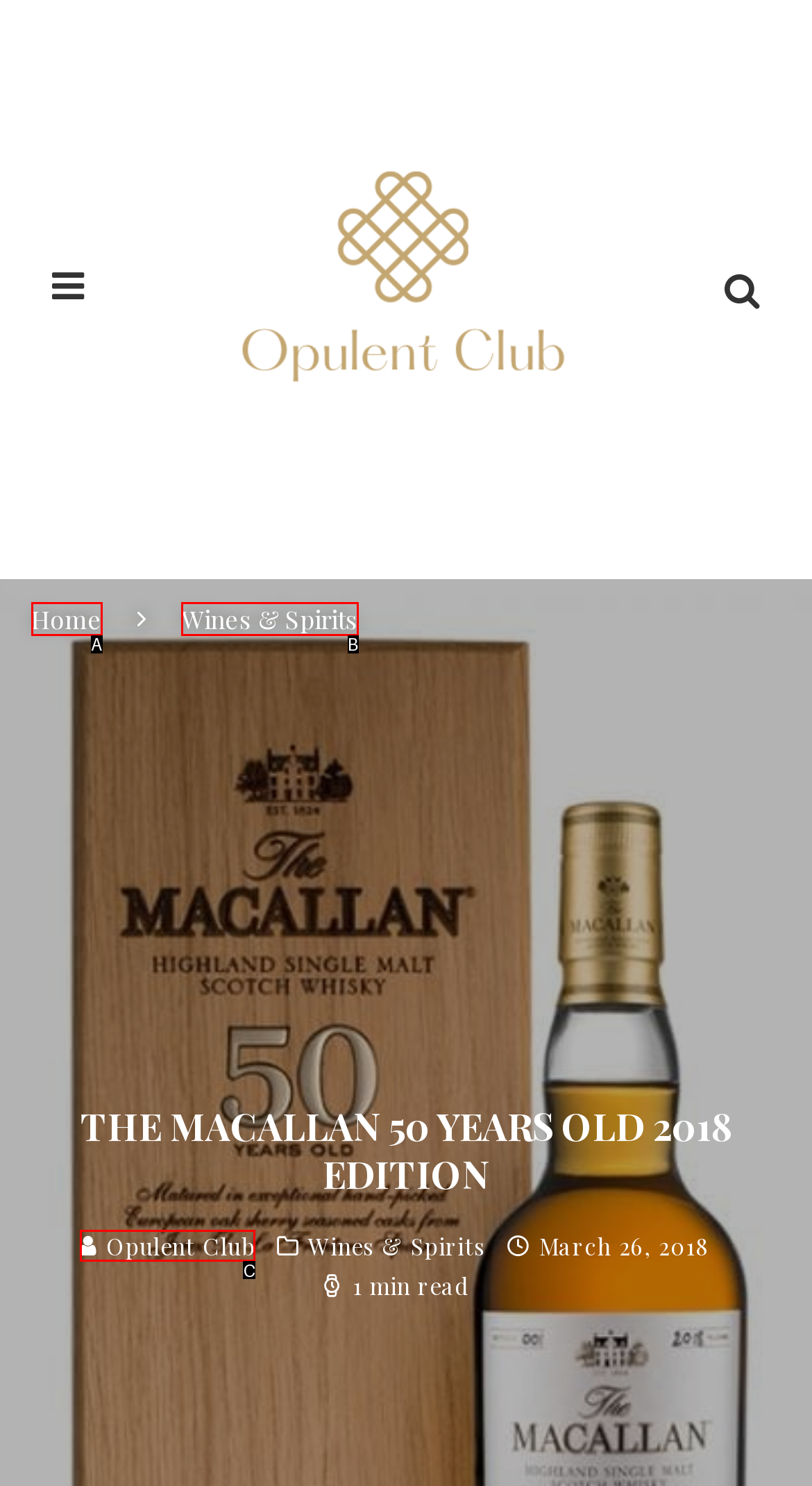Select the letter that corresponds to the UI element described as: April 14, 2018
Answer by providing the letter from the given choices.

None